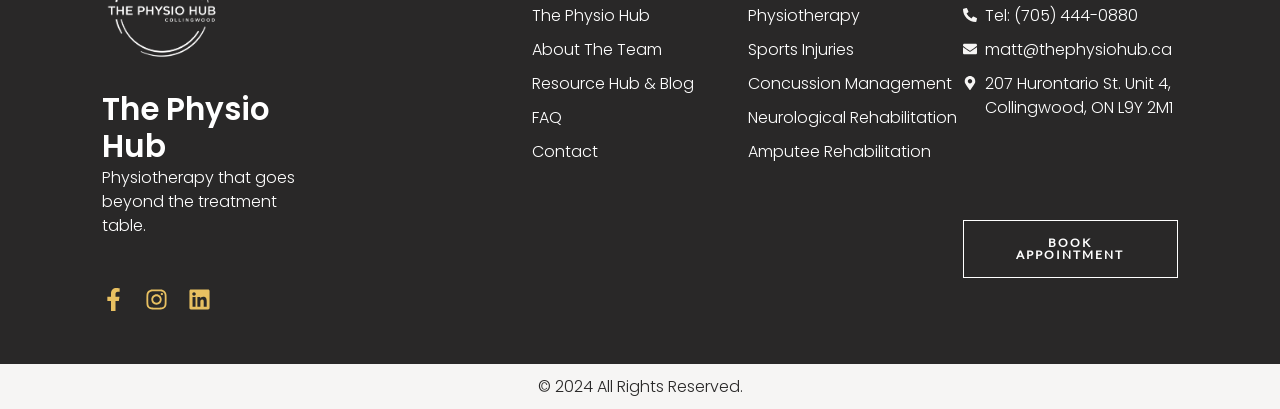Extract the bounding box coordinates for the UI element described as: "Resource Hub & Blog".

[0.416, 0.176, 0.584, 0.235]